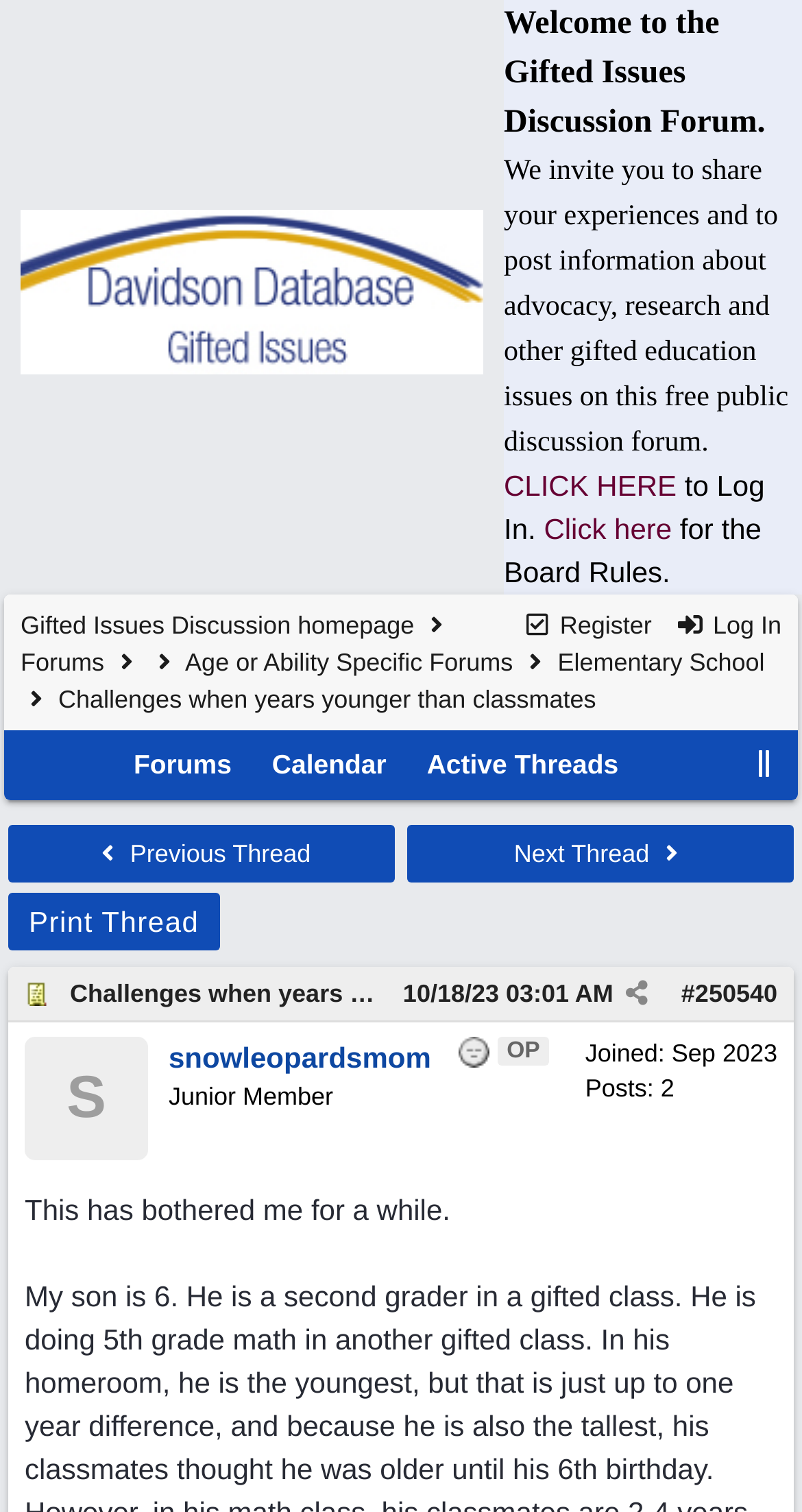Determine the main heading of the webpage and generate its text.

Gifted Issues Discussion homepage  Forums   Age or Ability Specific Forums  Elementary School  Challenges when years younger than classmates